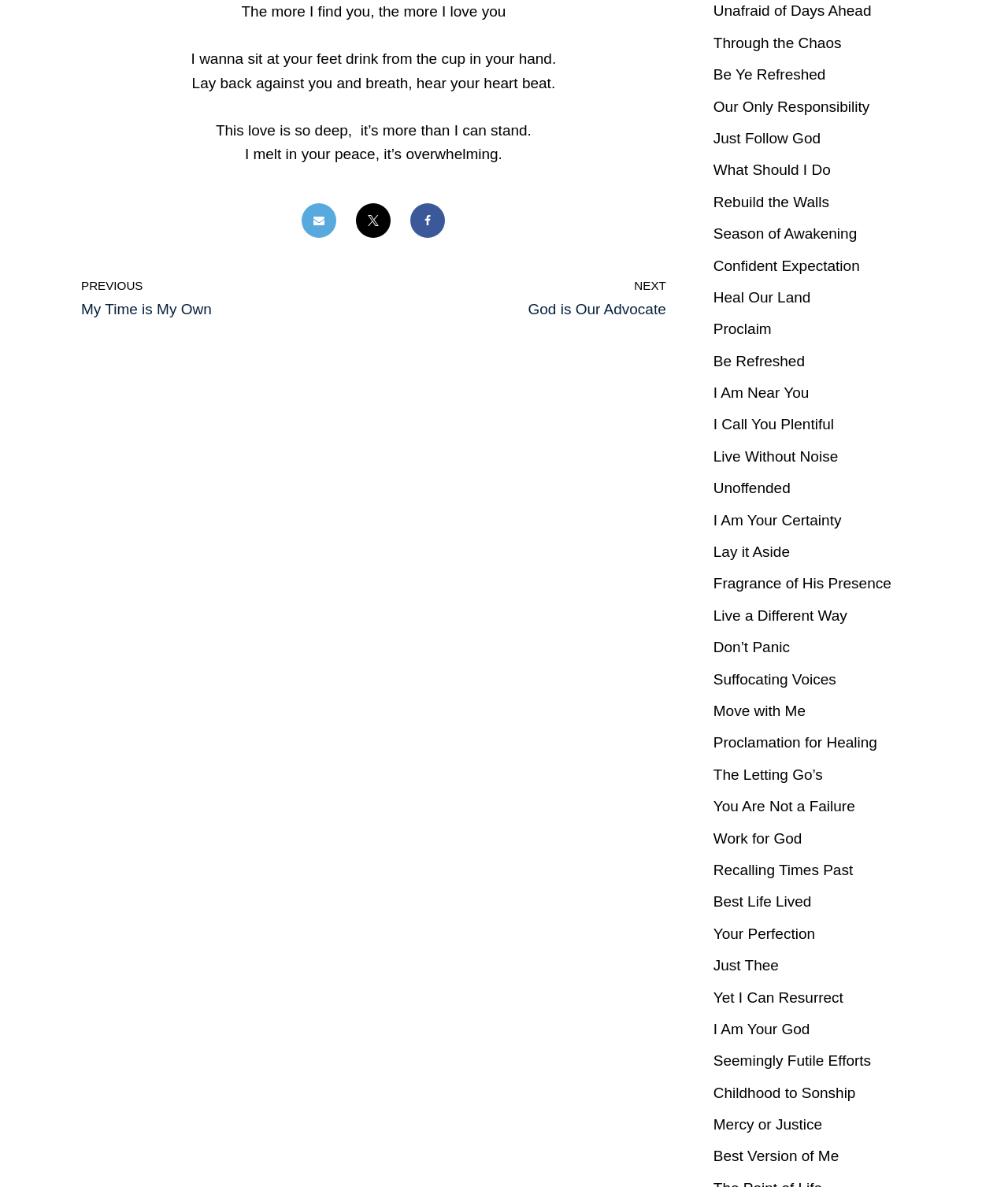Please specify the bounding box coordinates of the clickable section necessary to execute the following command: "Click on Email".

[0.3, 0.171, 0.334, 0.2]